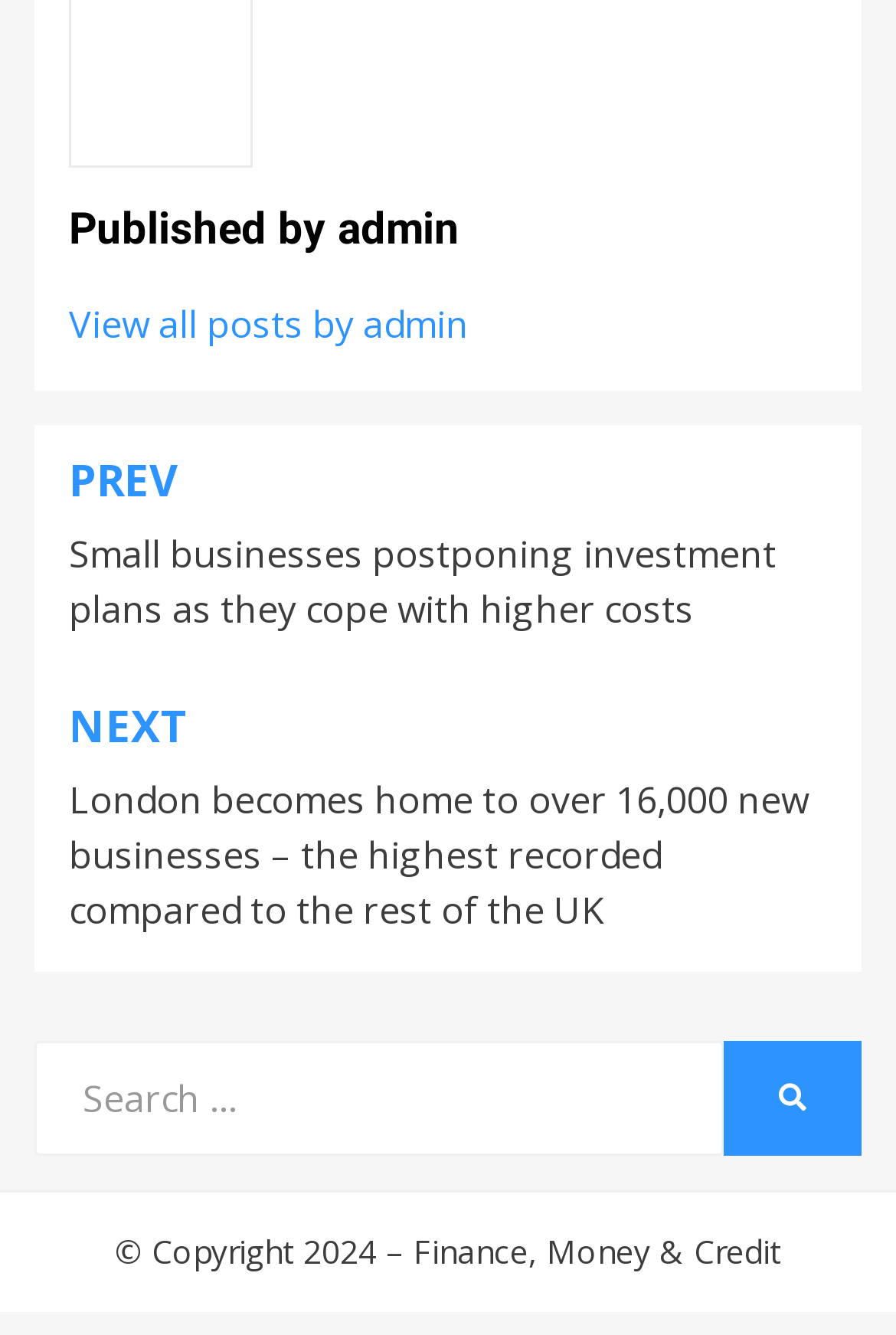What is the platform used to power the website?
Using the information from the image, provide a comprehensive answer to the question.

The answer can be found by looking at the footer section where it is mentioned that the website is 'Powered by WordPress'.